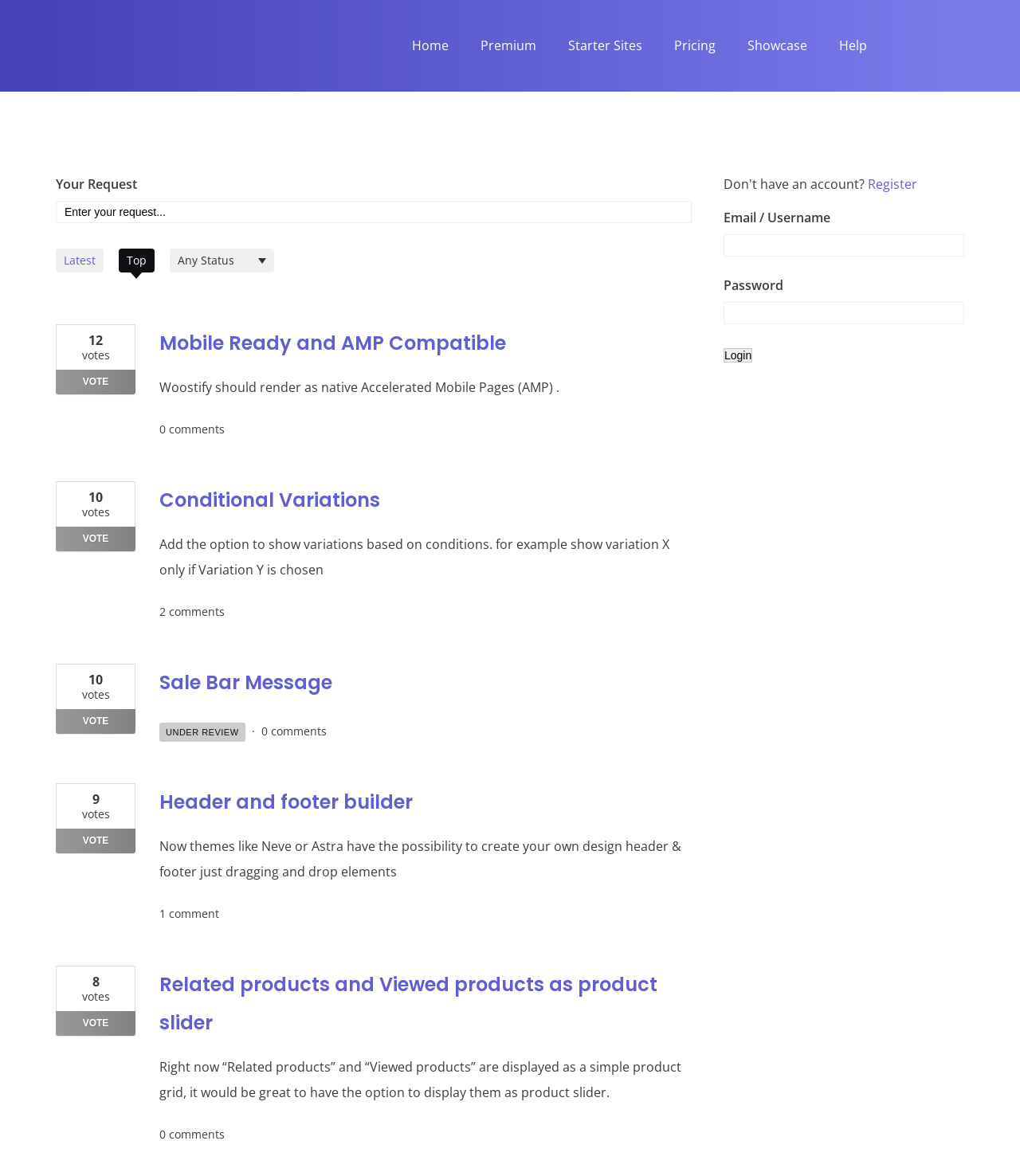Please locate the bounding box coordinates of the element that should be clicked to complete the given instruction: "Vote for 'Mobile Ready and AMP Compatible'".

[0.055, 0.315, 0.133, 0.335]